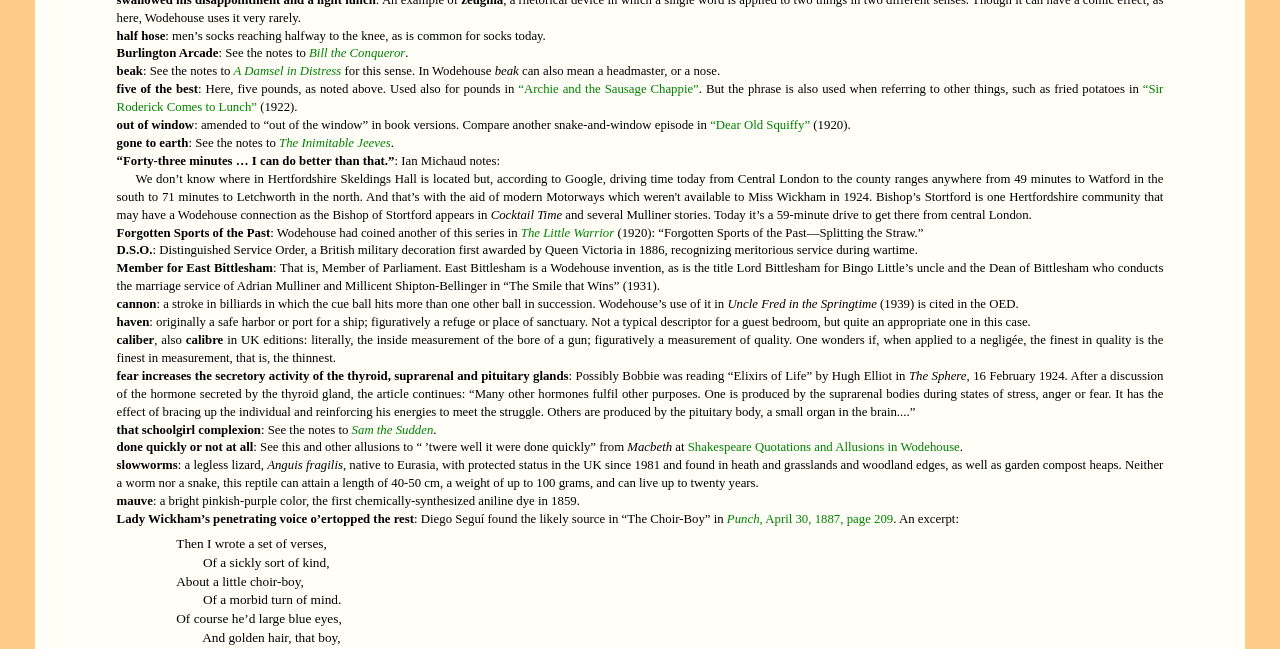Give a short answer using one word or phrase for the question:
What is the name of the decoration mentioned in the sentence 'D.S.O.'?

Distinguished Service Order